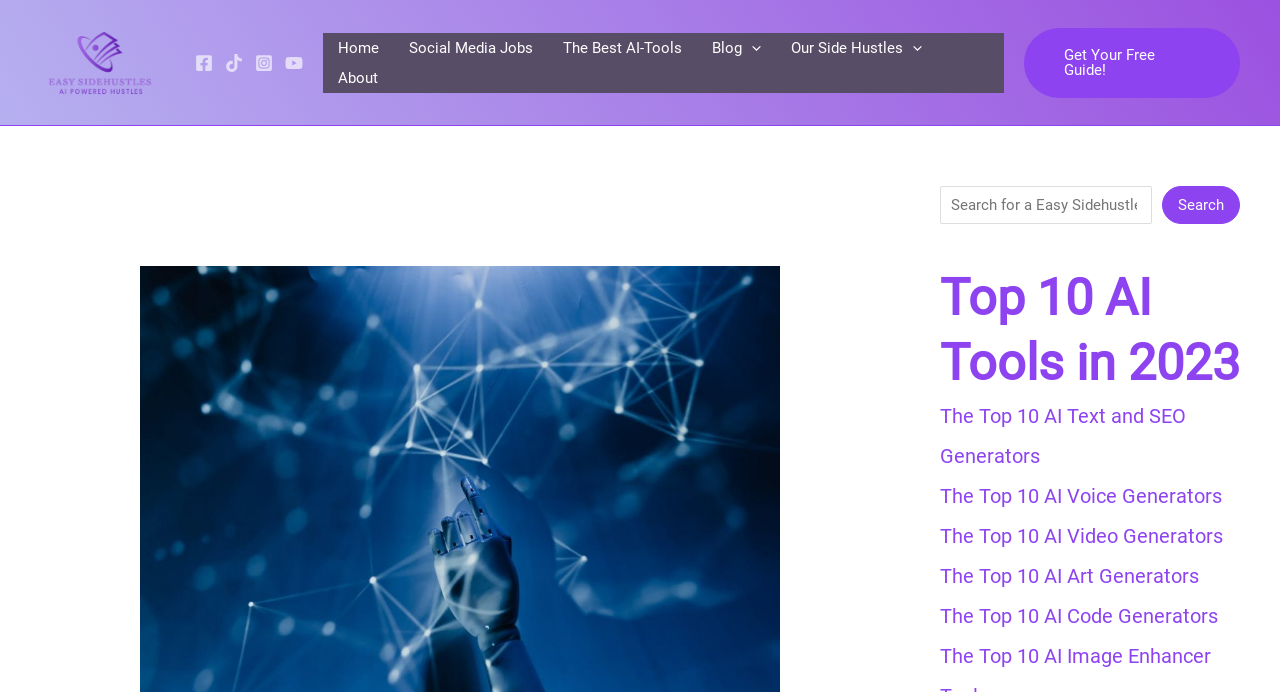Determine the bounding box coordinates of the element's region needed to click to follow the instruction: "Get Your Free Guide!". Provide these coordinates as four float numbers between 0 and 1, formatted as [left, top, right, bottom].

[0.8, 0.04, 0.969, 0.141]